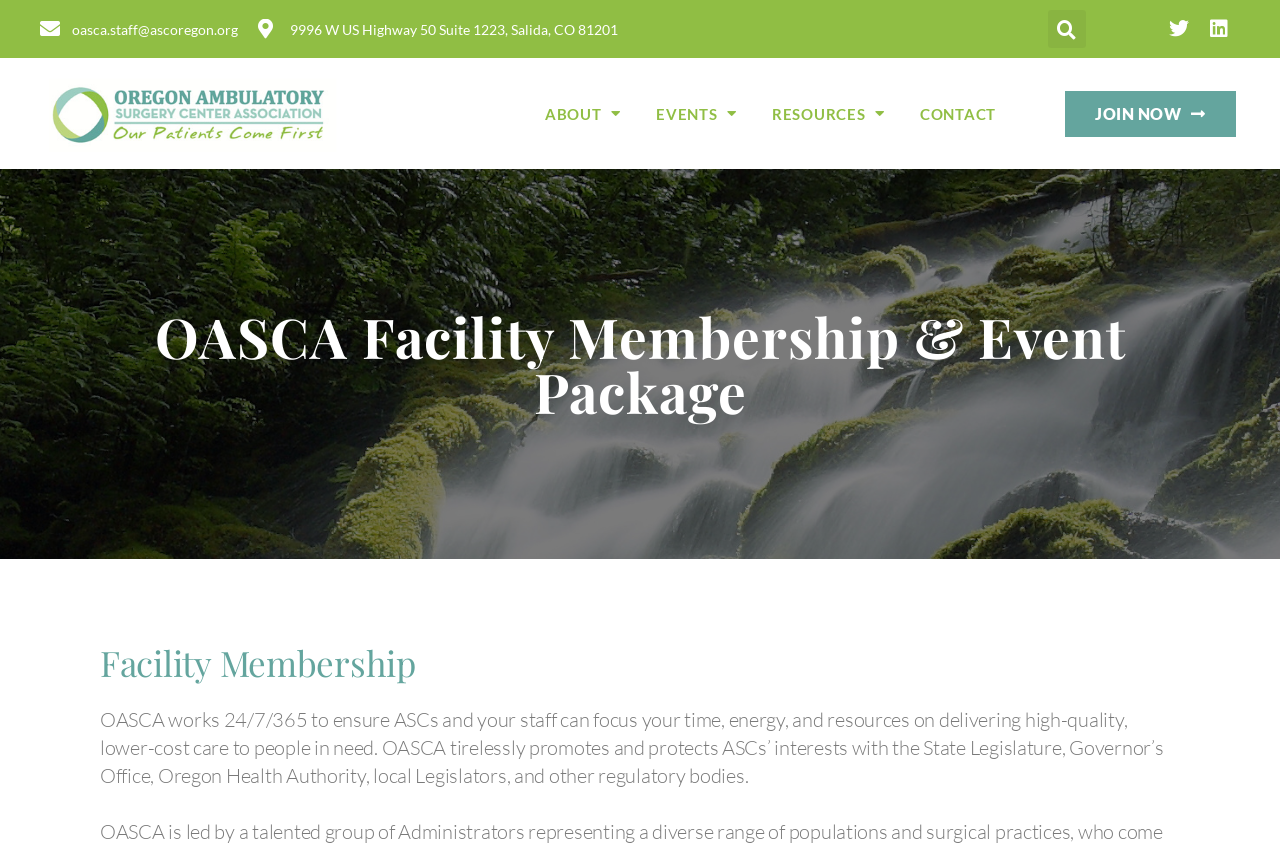Identify the bounding box coordinates of the section that should be clicked to achieve the task described: "Submit a document".

None